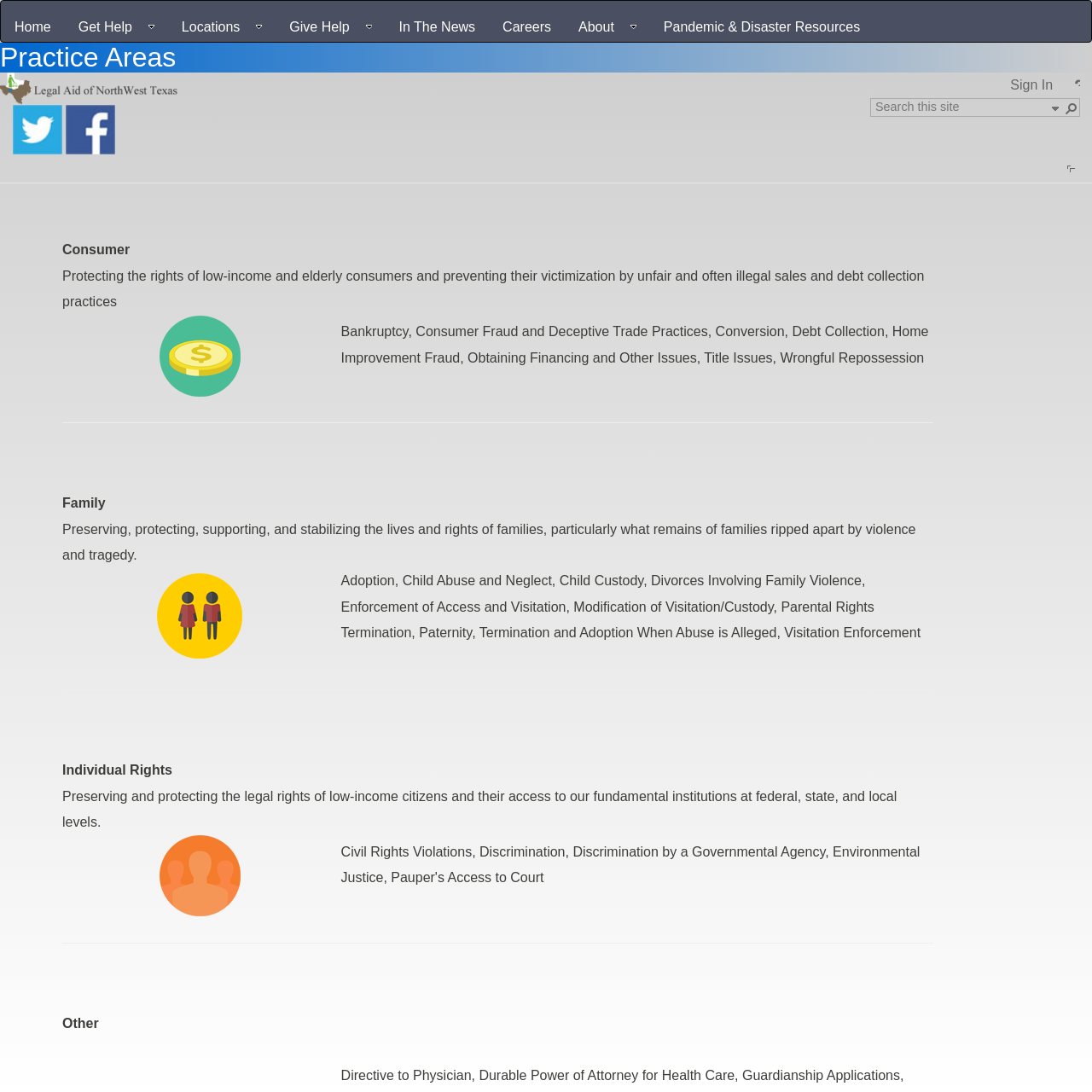Please determine the bounding box coordinates of the element's region to click for the following instruction: "Search this site".

[0.802, 0.091, 0.958, 0.105]